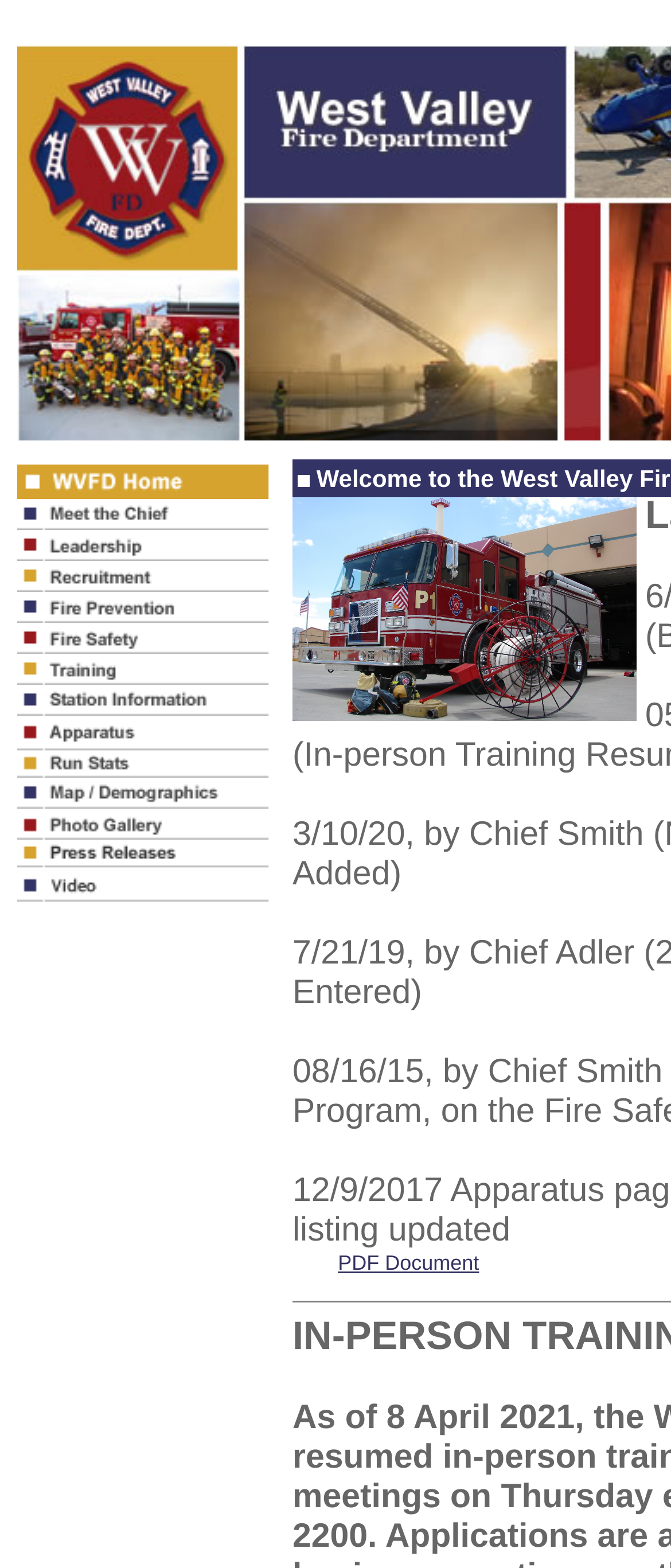Based on the element description name="Image3", identify the bounding box coordinates for the UI element. The coordinates should be in the format (top-left x, top-left y, bottom-right x, bottom-right y) and within the 0 to 1 range.

[0.026, 0.365, 0.403, 0.381]